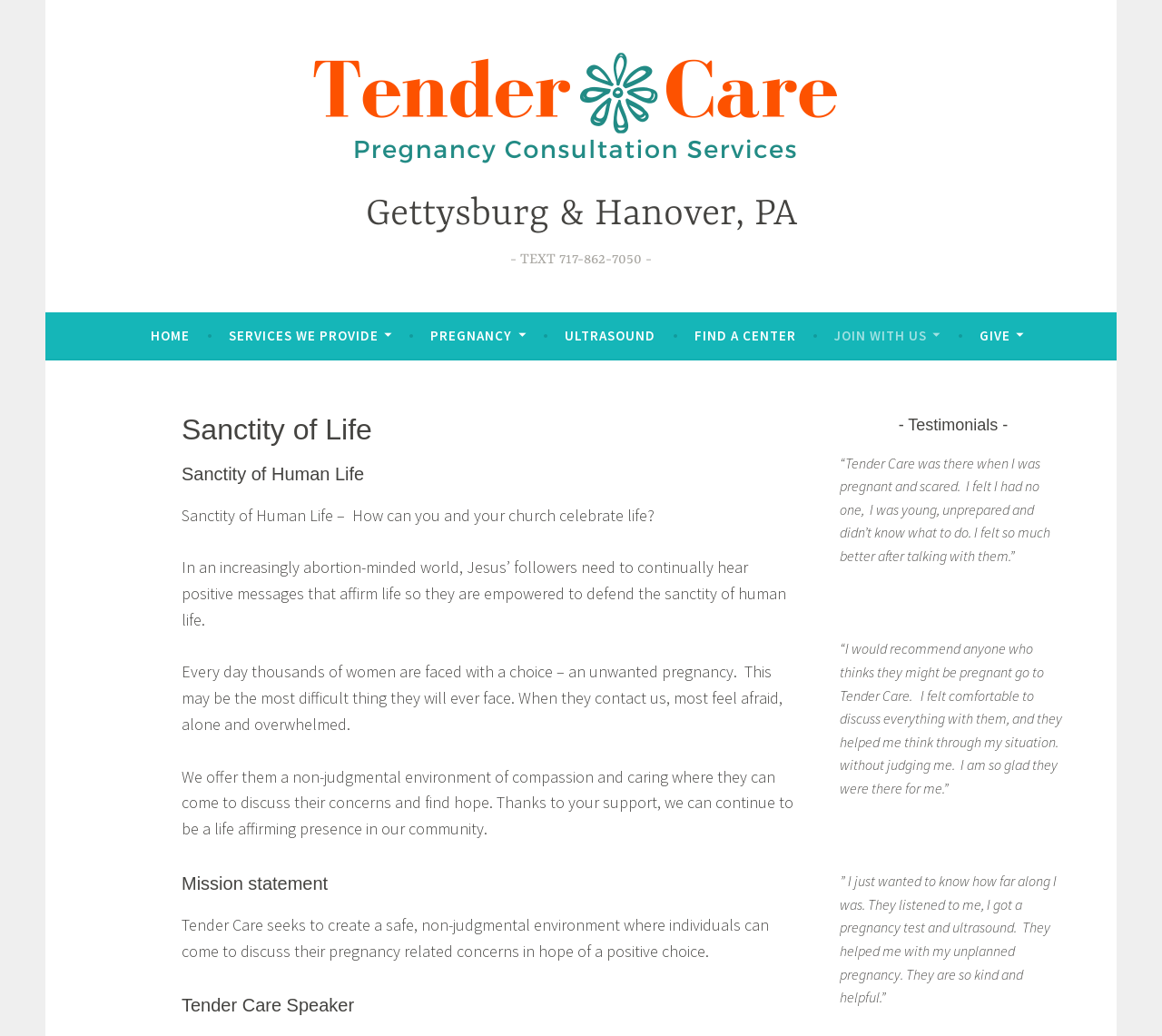Determine the bounding box coordinates of the target area to click to execute the following instruction: "Click on the 'PREGNANCY' link."

[0.371, 0.308, 0.453, 0.34]